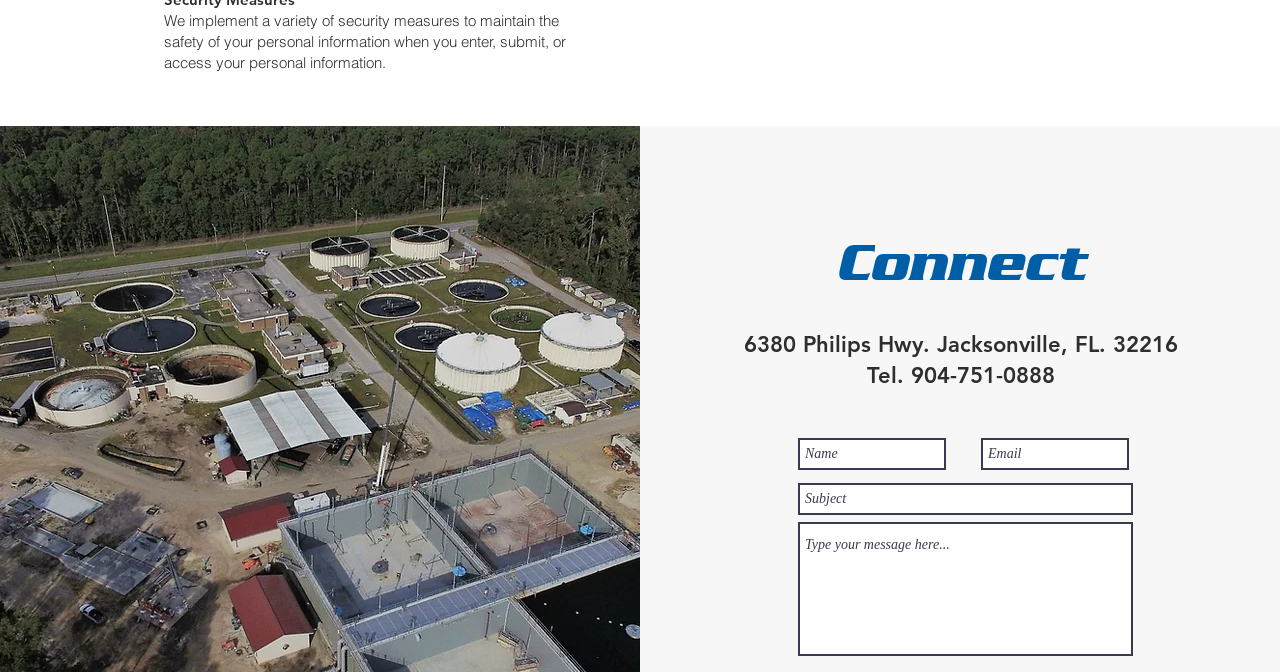What is the heading above the address?
From the image, respond with a single word or phrase.

Connect